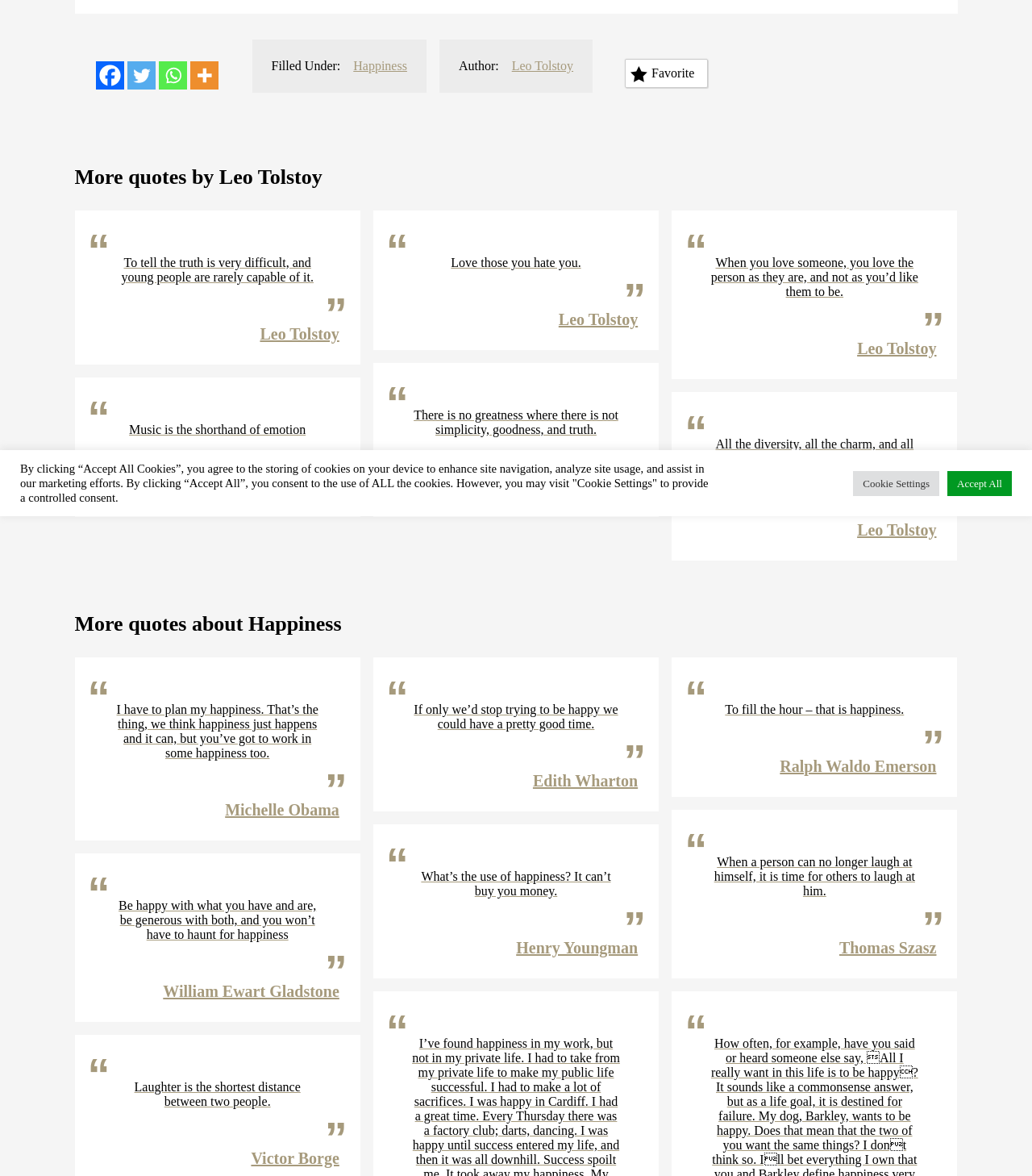Identify the bounding box for the UI element described as: "Edith Wharton". The coordinates should be four float numbers between 0 and 1, i.e., [left, top, right, bottom].

[0.516, 0.656, 0.618, 0.671]